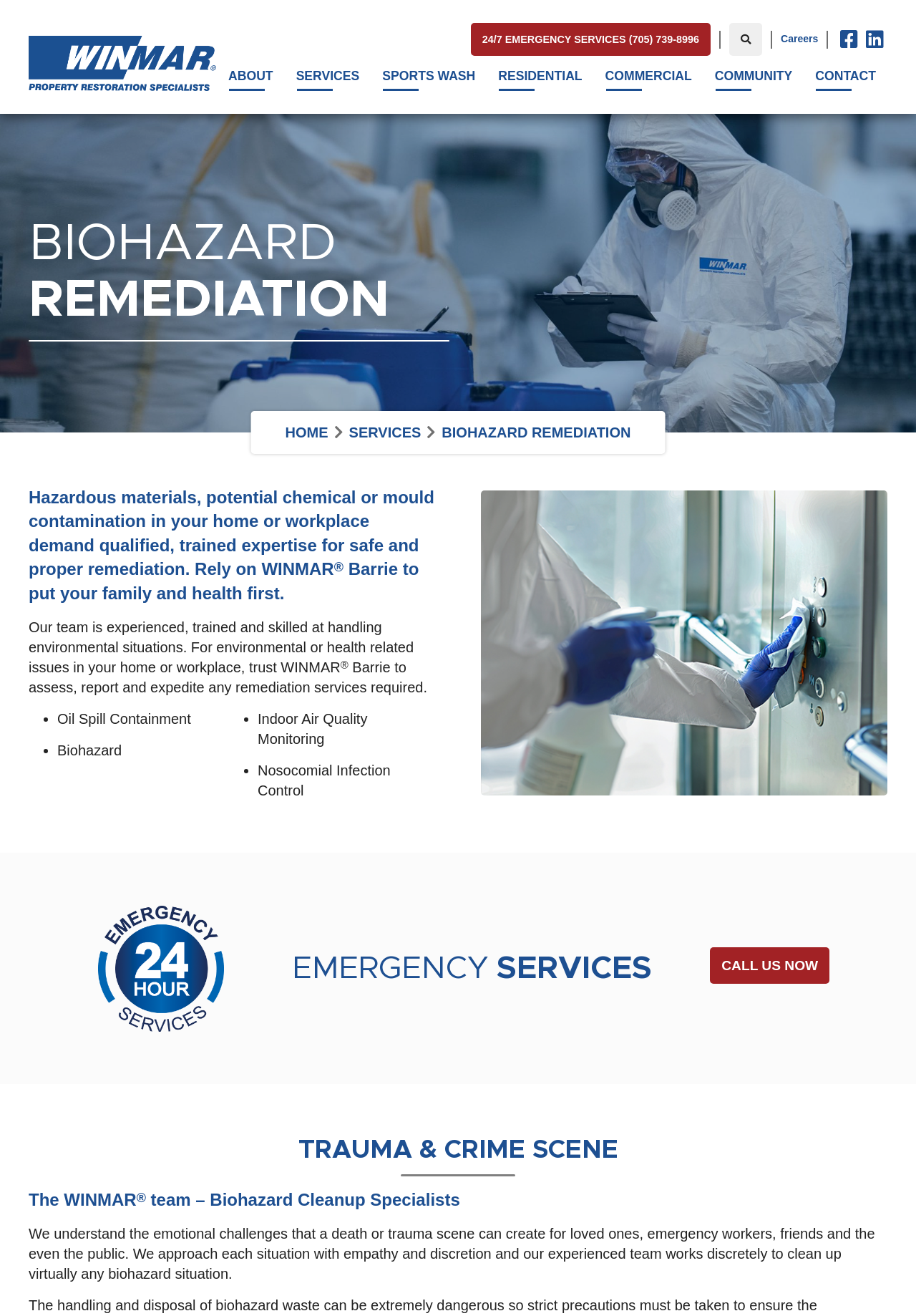Identify the bounding box coordinates of the region I need to click to complete this instruction: "Contact WINMAR".

[0.89, 0.047, 0.956, 0.069]